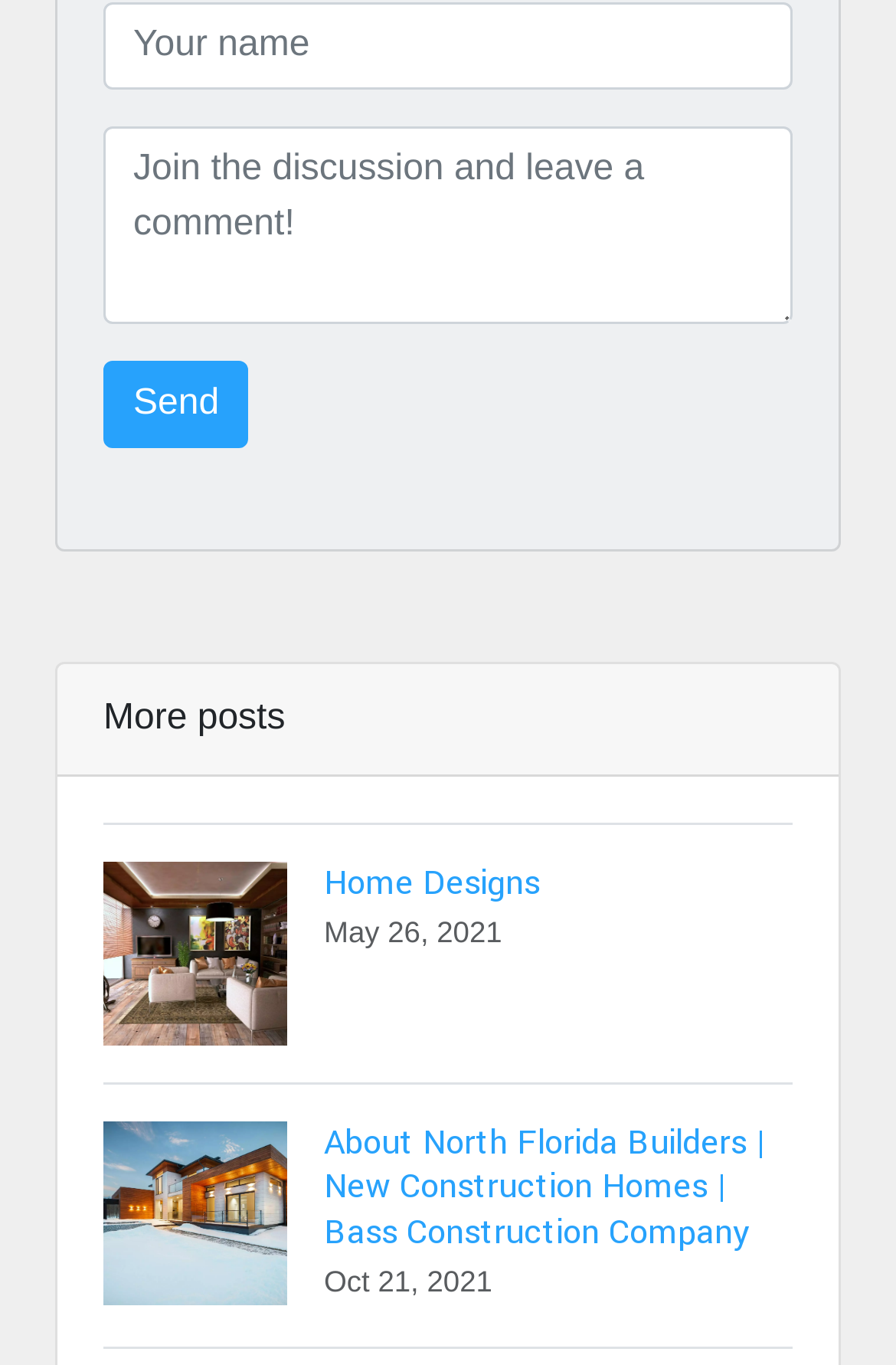Respond with a single word or short phrase to the following question: 
What is the purpose of the textbox at the top?

Leave a comment